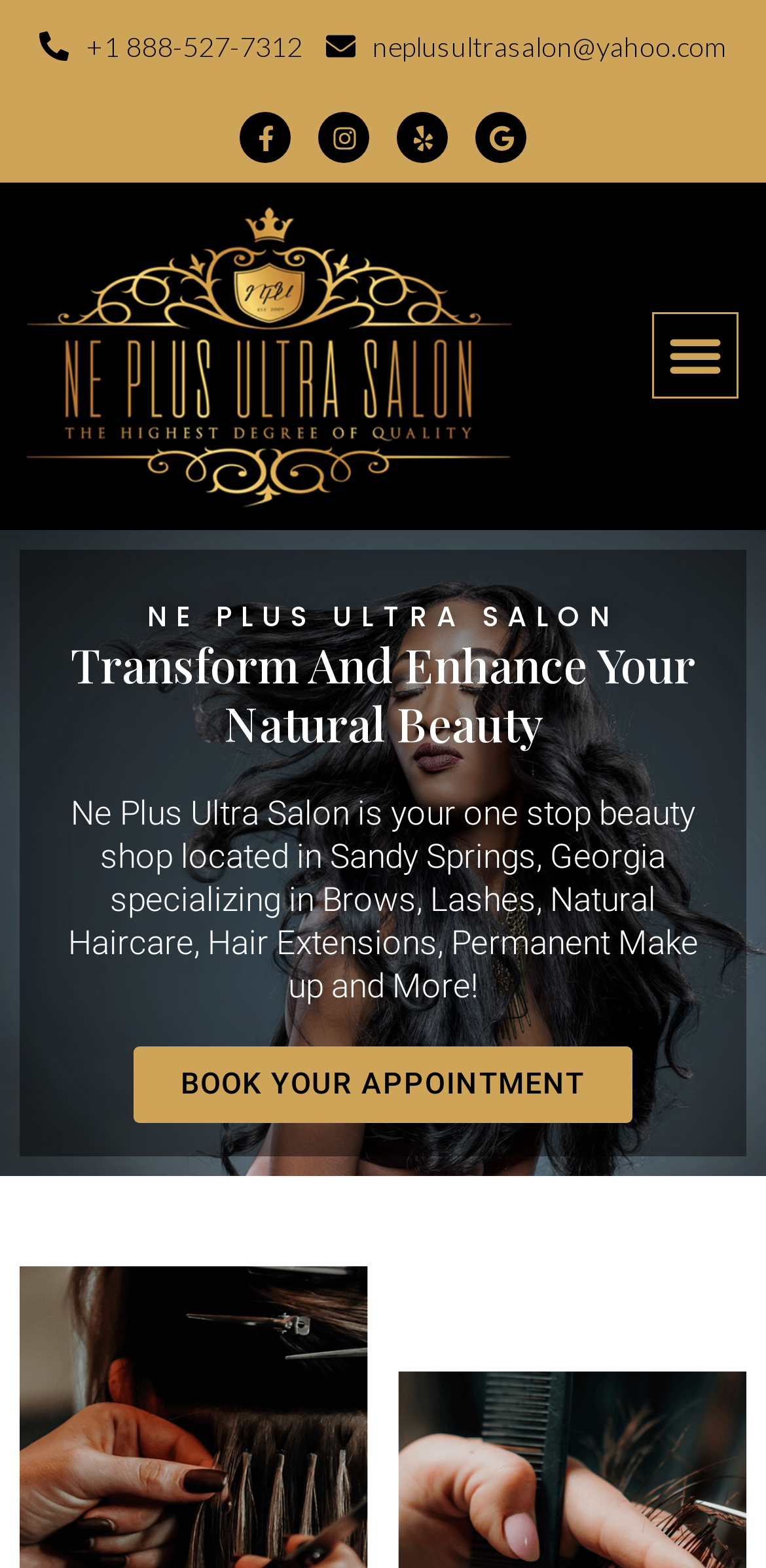Determine the bounding box coordinates for the area that should be clicked to carry out the following instruction: "Toggle the menu".

[0.851, 0.2, 0.964, 0.255]